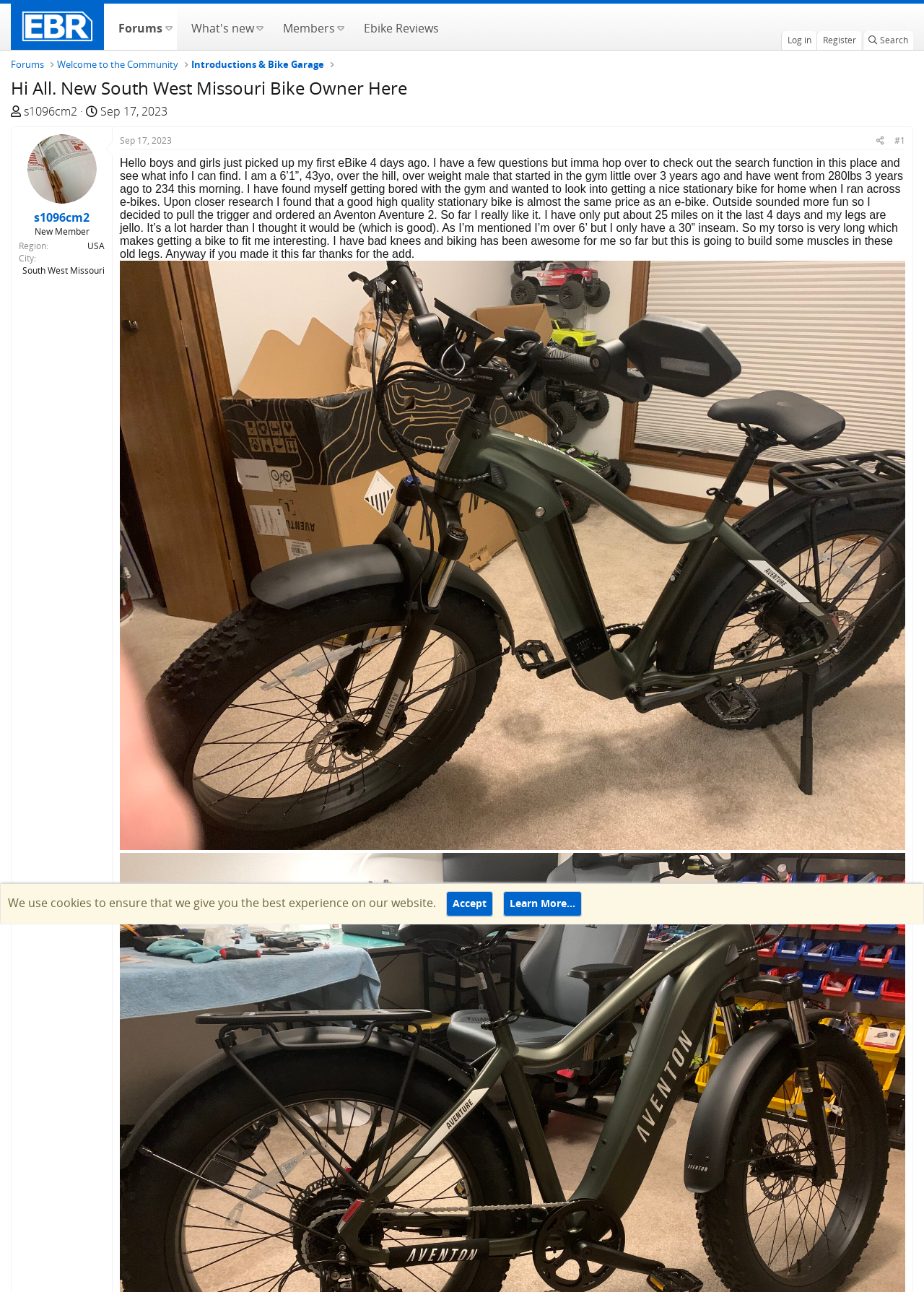What is the author's height?
Refer to the image and provide a detailed answer to the question.

The author mentions that they are 6'1" tall, but have a relatively short inseam of 30".